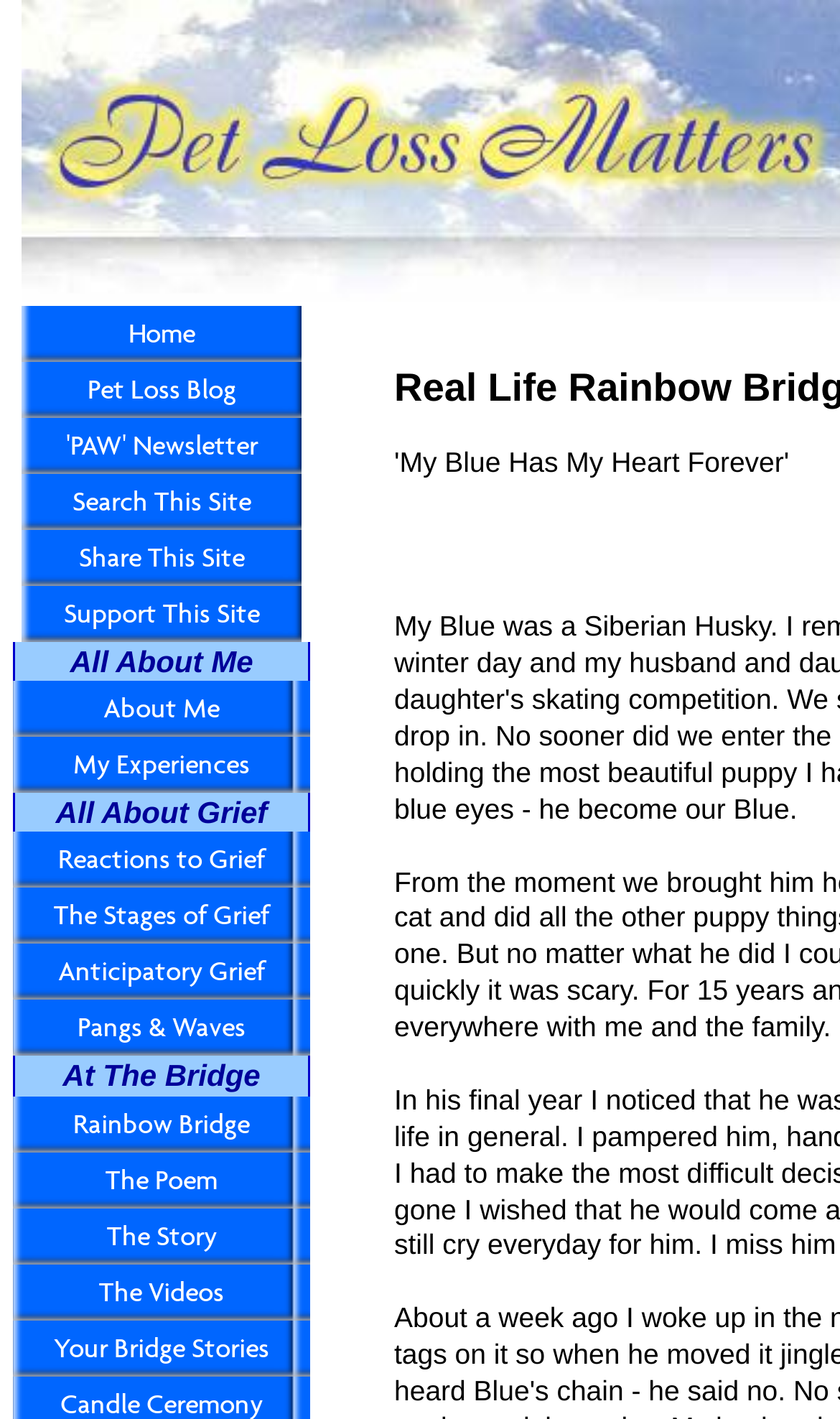Offer an extensive depiction of the webpage and its key elements.

This webpage is about Real Life Rainbow Bridge Stories, specifically "My Blue Has My Heart Forever". At the top left corner, there are six links: "Home", "Pet Loss Blog", "'PAW' Newsletter", "Search This Site", "Share This Site", and "Support This Site". Below these links, there are three sections with headings: "All About Me", "All About Grief", and "At The Bridge". 

Under "All About Me", there are two links: "About Me" and "My Experiences". Under "All About Grief", there are four links: "Reactions to Grief", "The Stages of Grief", "Anticipatory Grief", and "Pangs & Waves". Under "At The Bridge", there are five links: "Rainbow Bridge", "The Poem", "The Story", "The Videos", and "Your Bridge Stories". 

The main content of the webpage starts with a personal story about the author's Siberian Husky, My Blue, and the day they got him. The story is a heartwarming and nostalgic account of a beautiful winter day when the author, their husband, and daughter brought My Blue home.